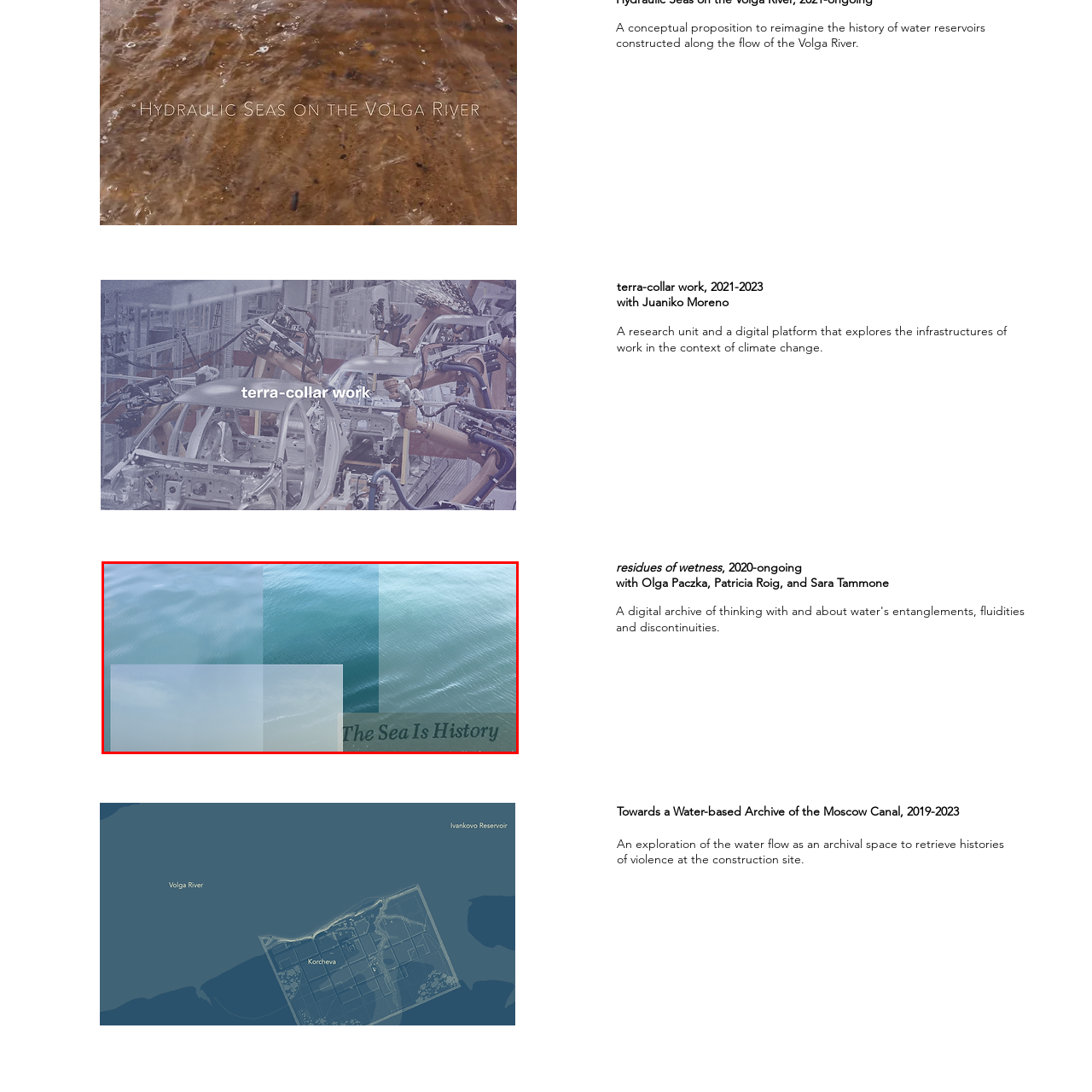What is the theme of the digital archive project?
Analyze the image marked by the red bounding box and respond with an in-depth answer considering the visual clues.

The caption states that the image is part of a digital archive project that 'explores the intricate relationships between water, climate change, and human experiences', revealing the project's central theme.